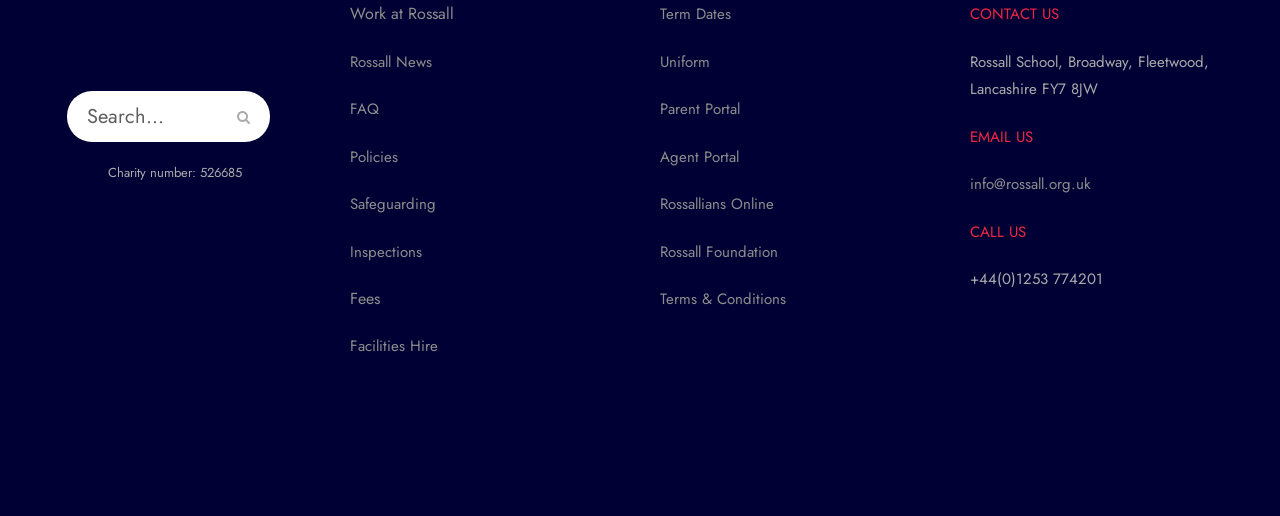Determine the bounding box coordinates of the clickable element necessary to fulfill the instruction: "View Term Dates". Provide the coordinates as four float numbers within the 0 to 1 range, i.e., [left, top, right, bottom].

[0.516, 0.007, 0.571, 0.049]